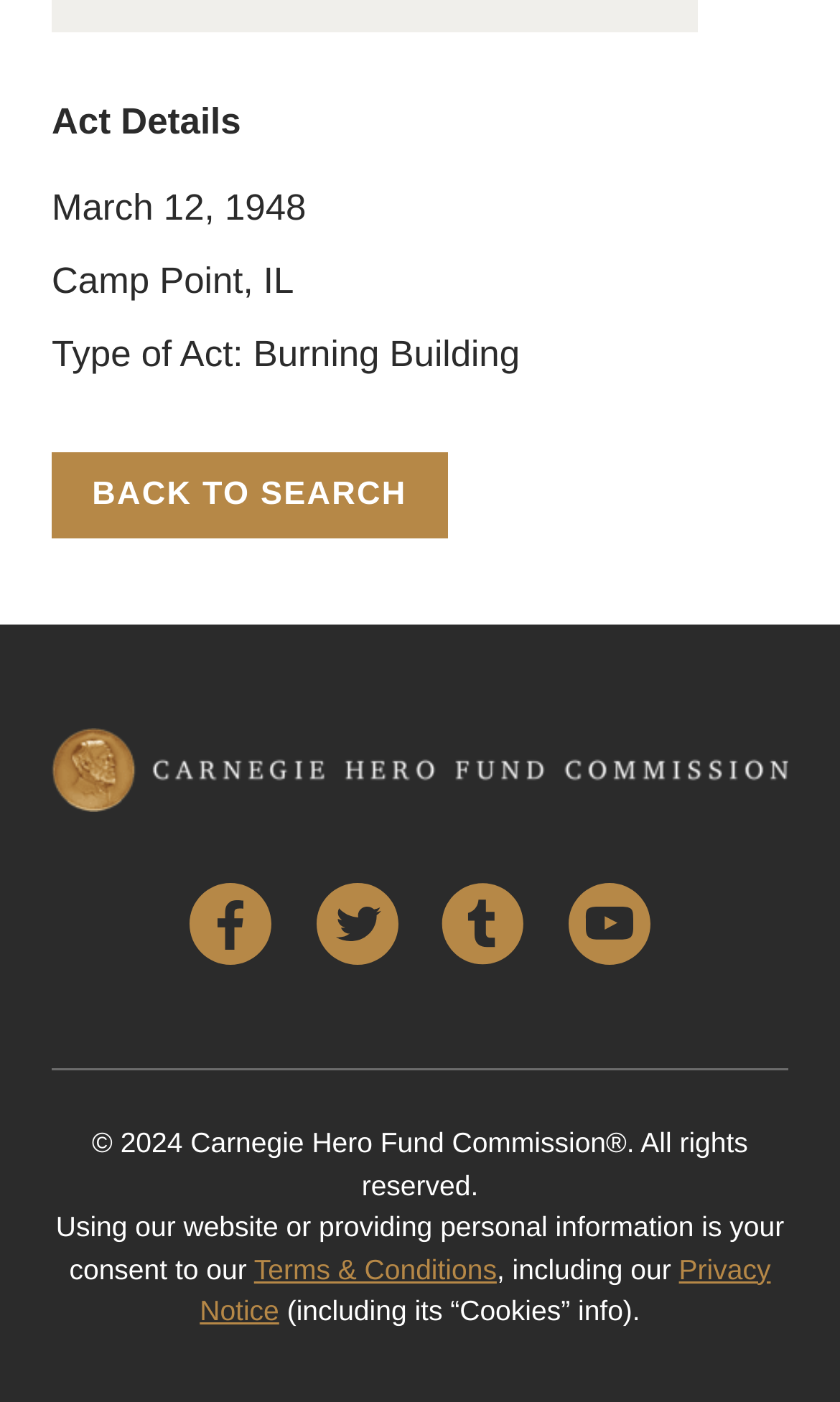What is the copyright year?
Based on the image, give a one-word or short phrase answer.

2024